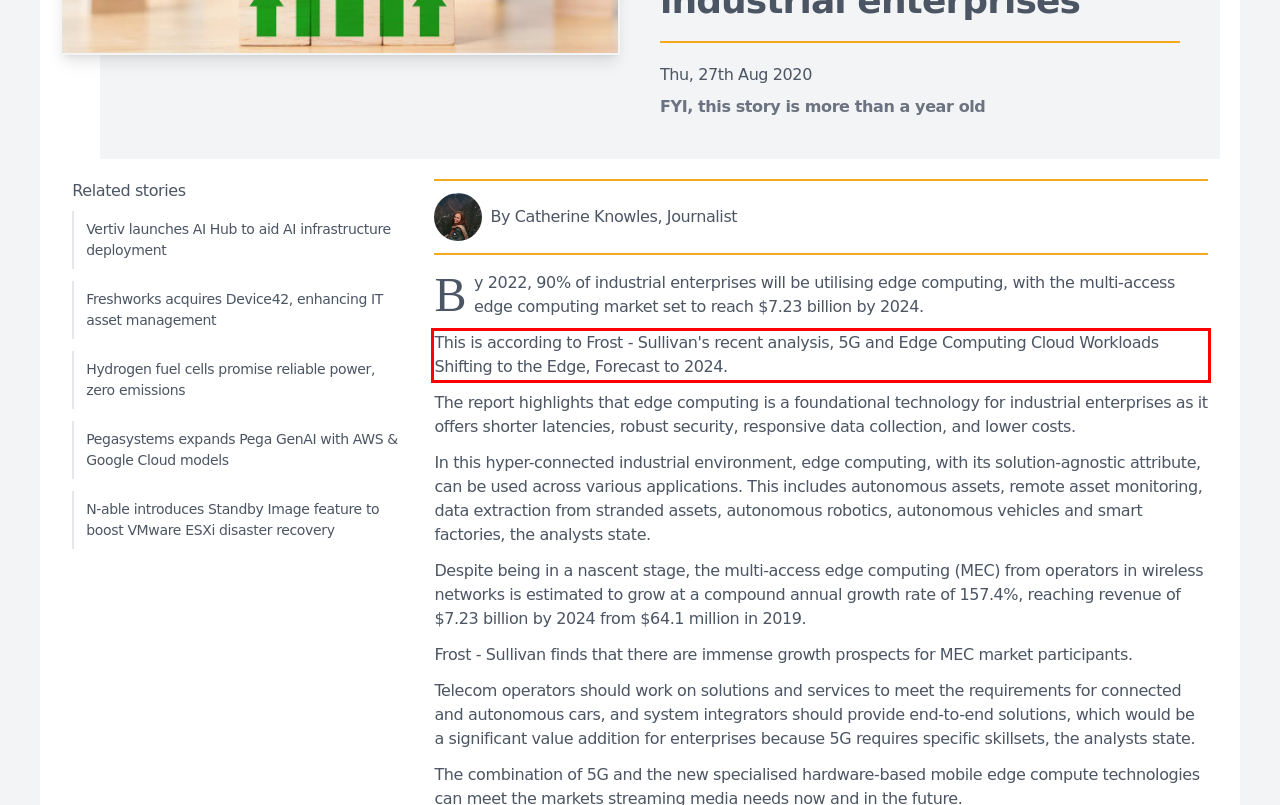You are given a screenshot with a red rectangle. Identify and extract the text within this red bounding box using OCR.

This is according to Frost - Sullivan's recent analysis, 5G and Edge Computing Cloud Workloads Shifting to the Edge, Forecast to 2024.